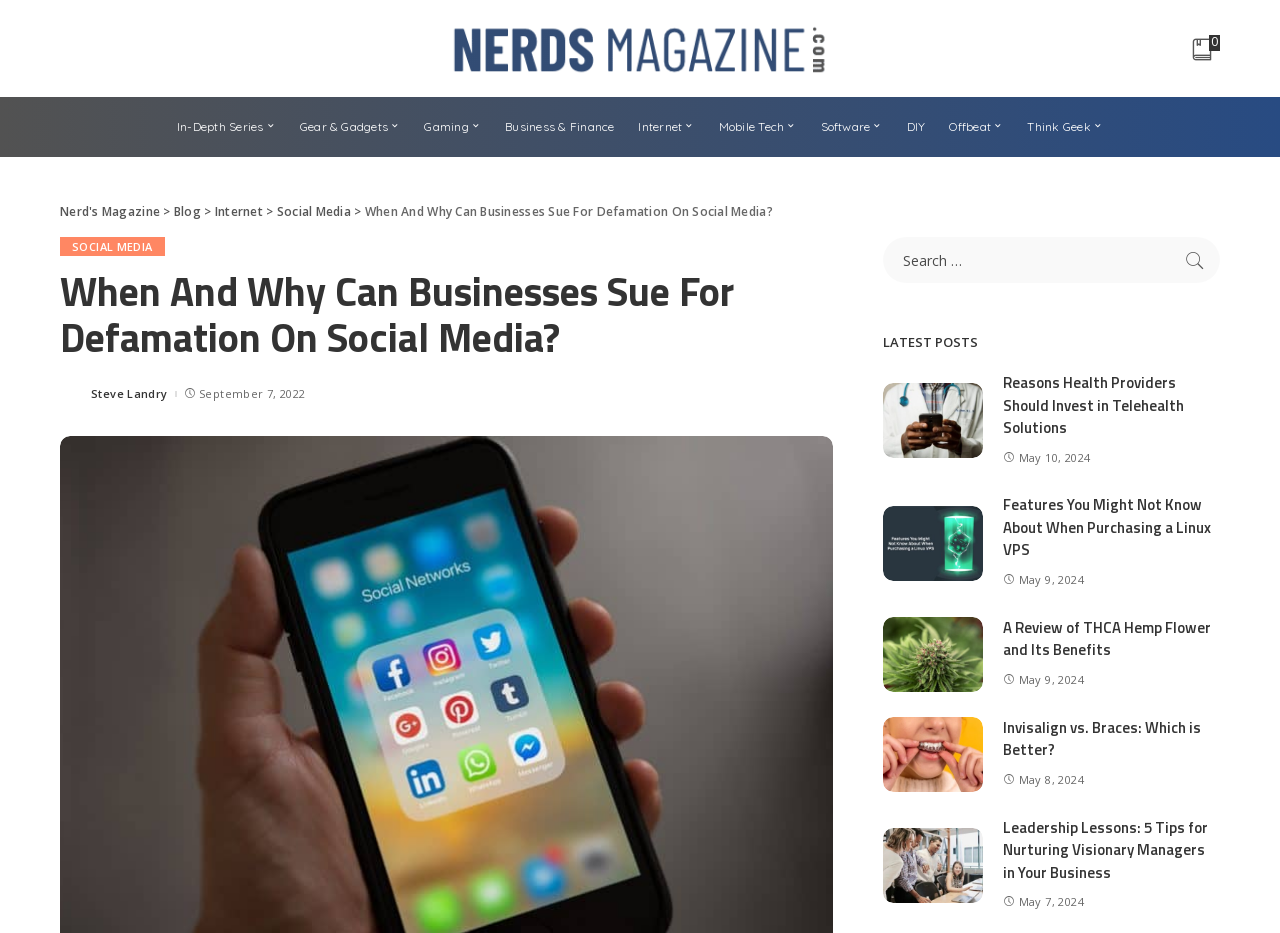Please find the bounding box for the UI component described as follows: "Think Geek".

[0.793, 0.104, 0.871, 0.169]